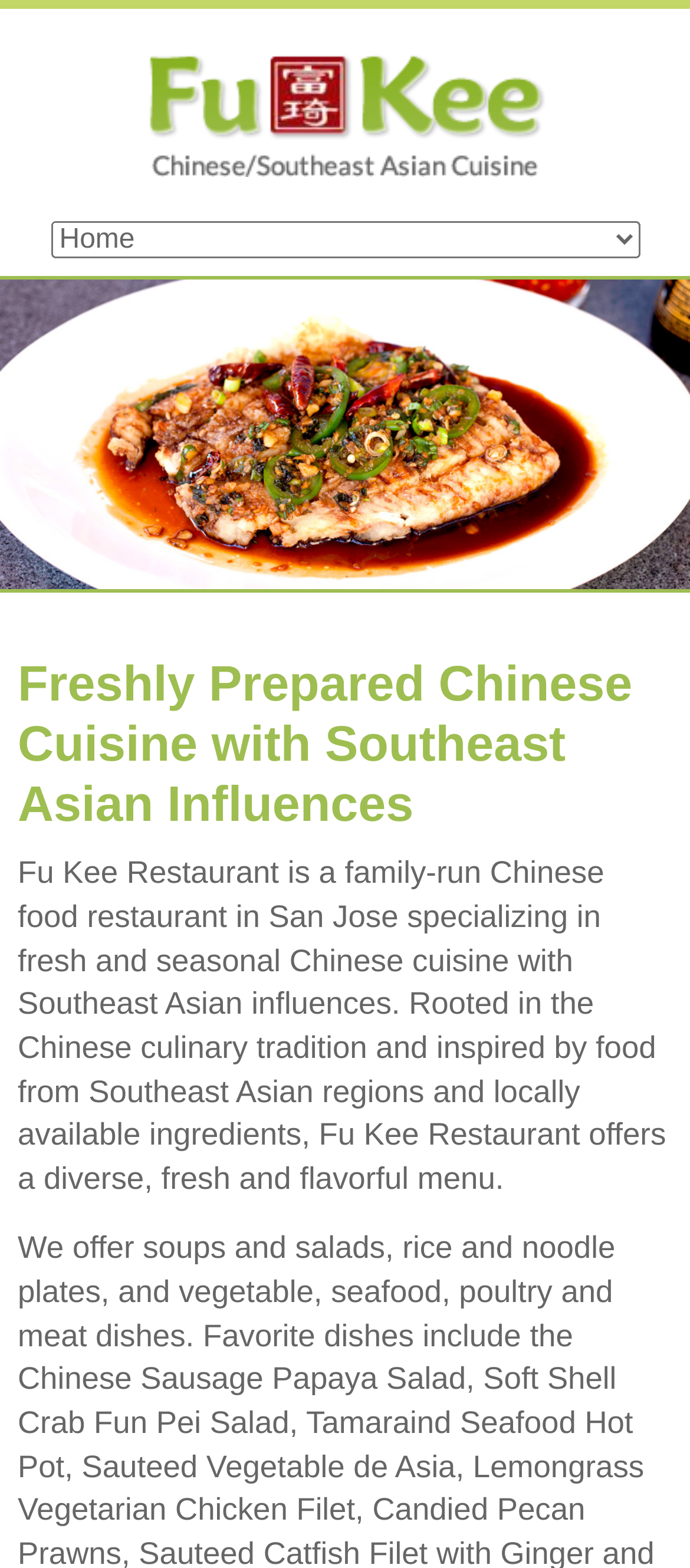Identify and provide the main heading of the webpage.

Fu Kee Restaurant